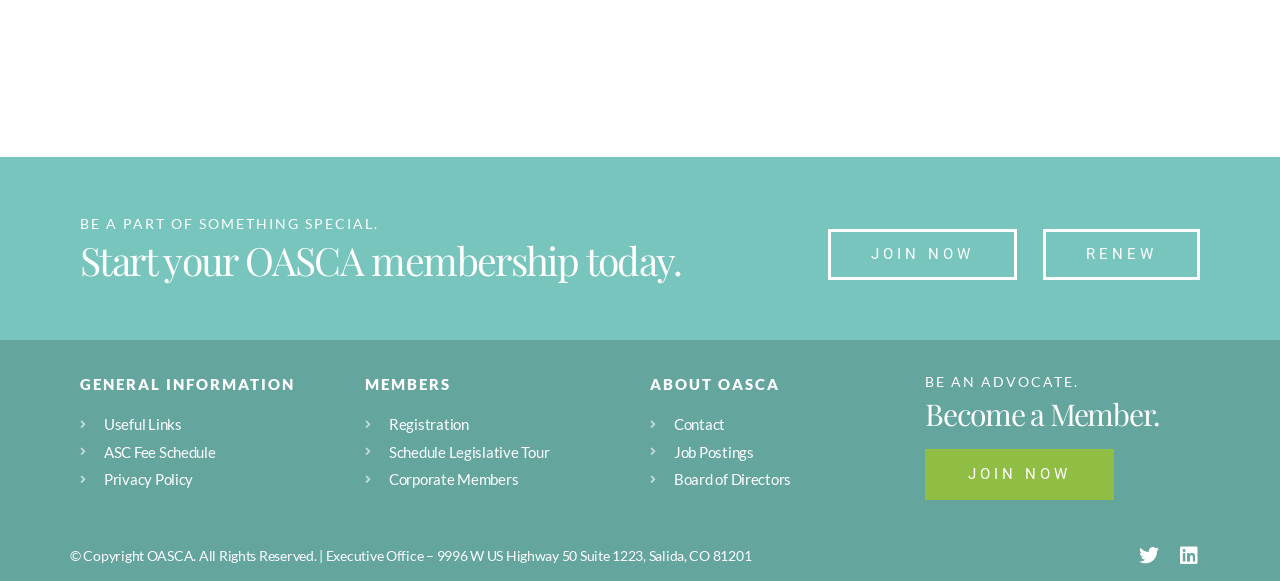Can you find the bounding box coordinates for the element that needs to be clicked to execute this instruction: "Start your OASCA membership today."? The coordinates should be given as four float numbers between 0 and 1, i.e., [left, top, right, bottom].

[0.062, 0.415, 0.534, 0.483]